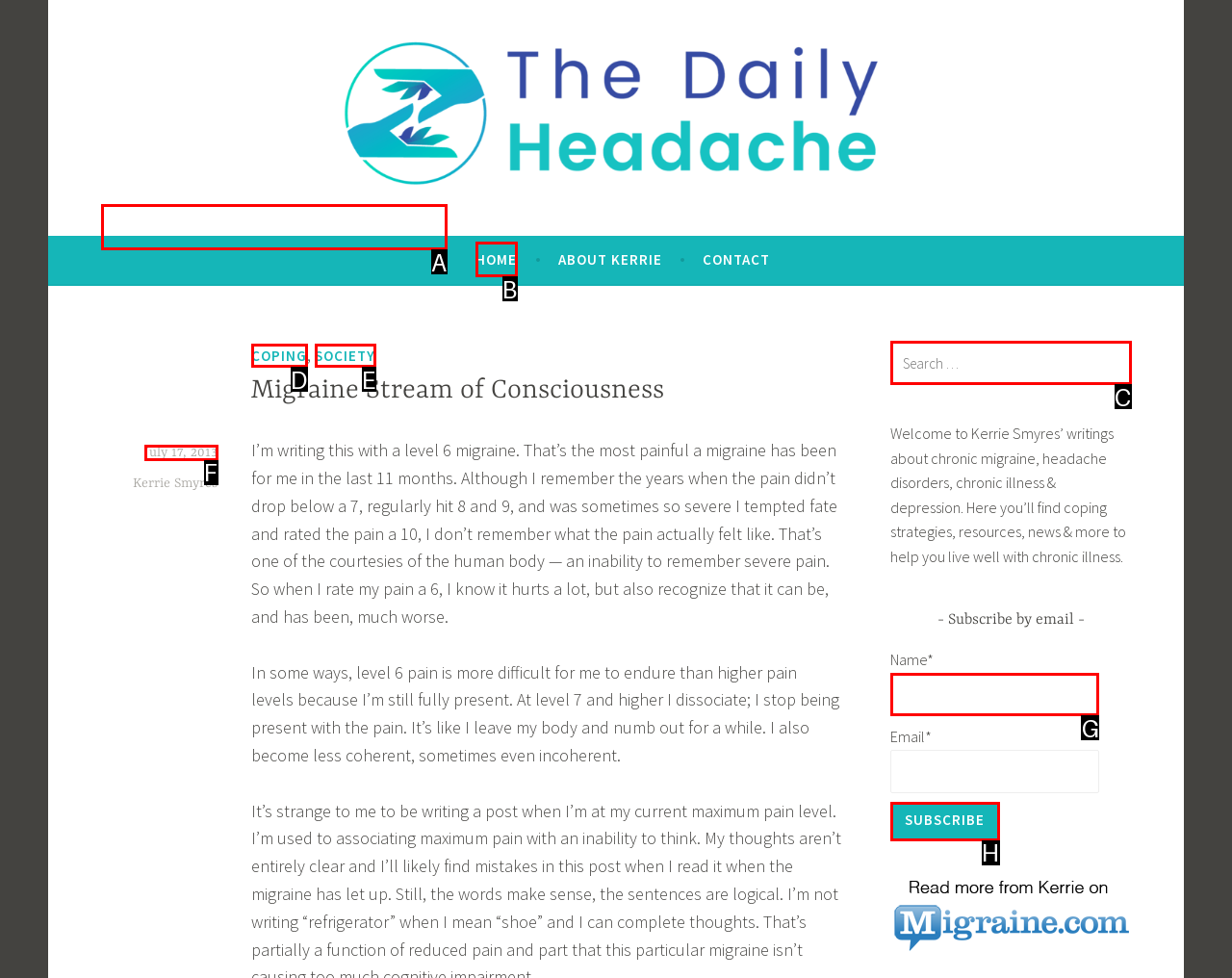Choose the HTML element that should be clicked to accomplish the task: subscribe by email. Answer with the letter of the chosen option.

G